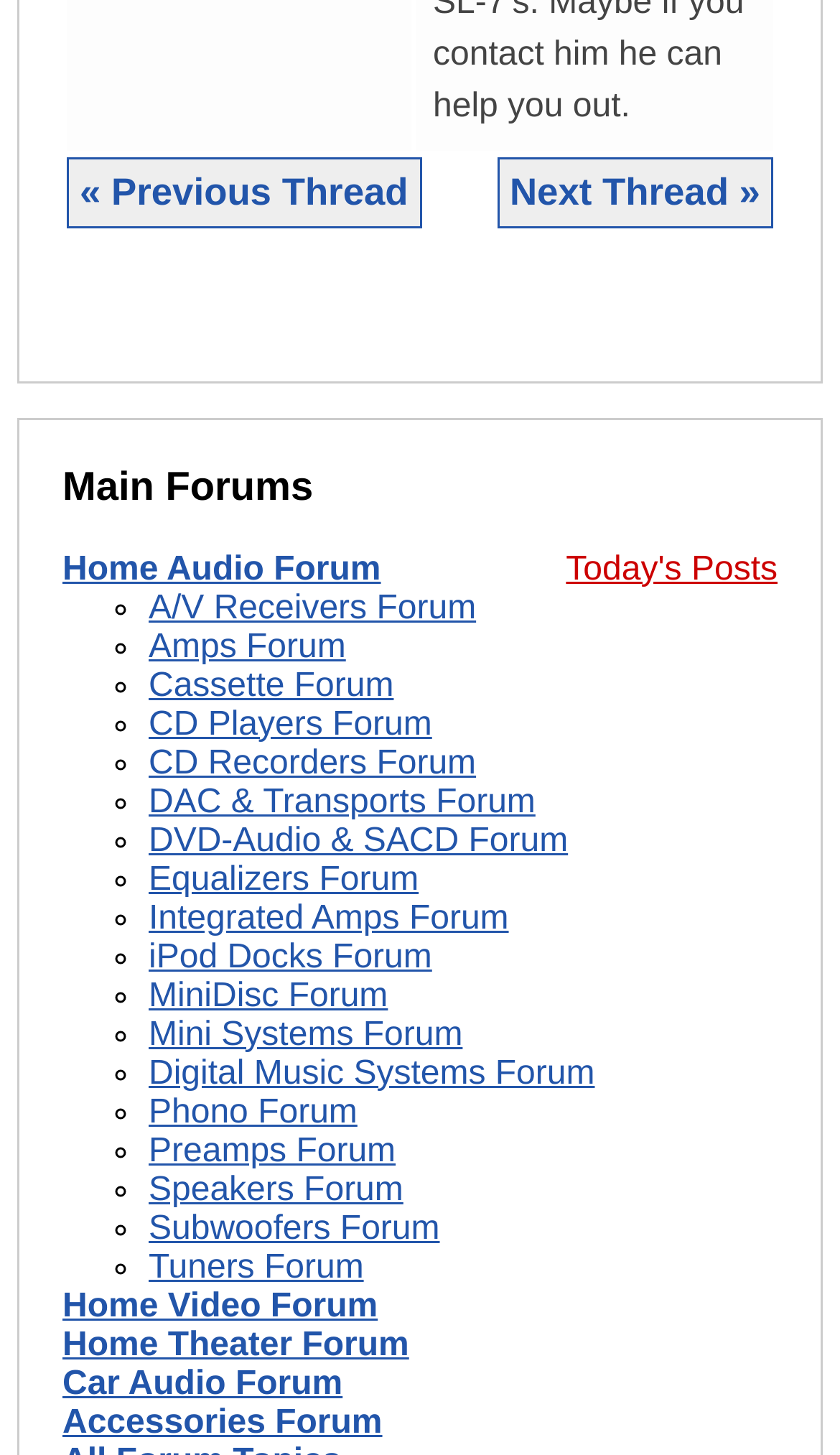Respond with a single word or phrase to the following question: How many links are there in the top row?

3